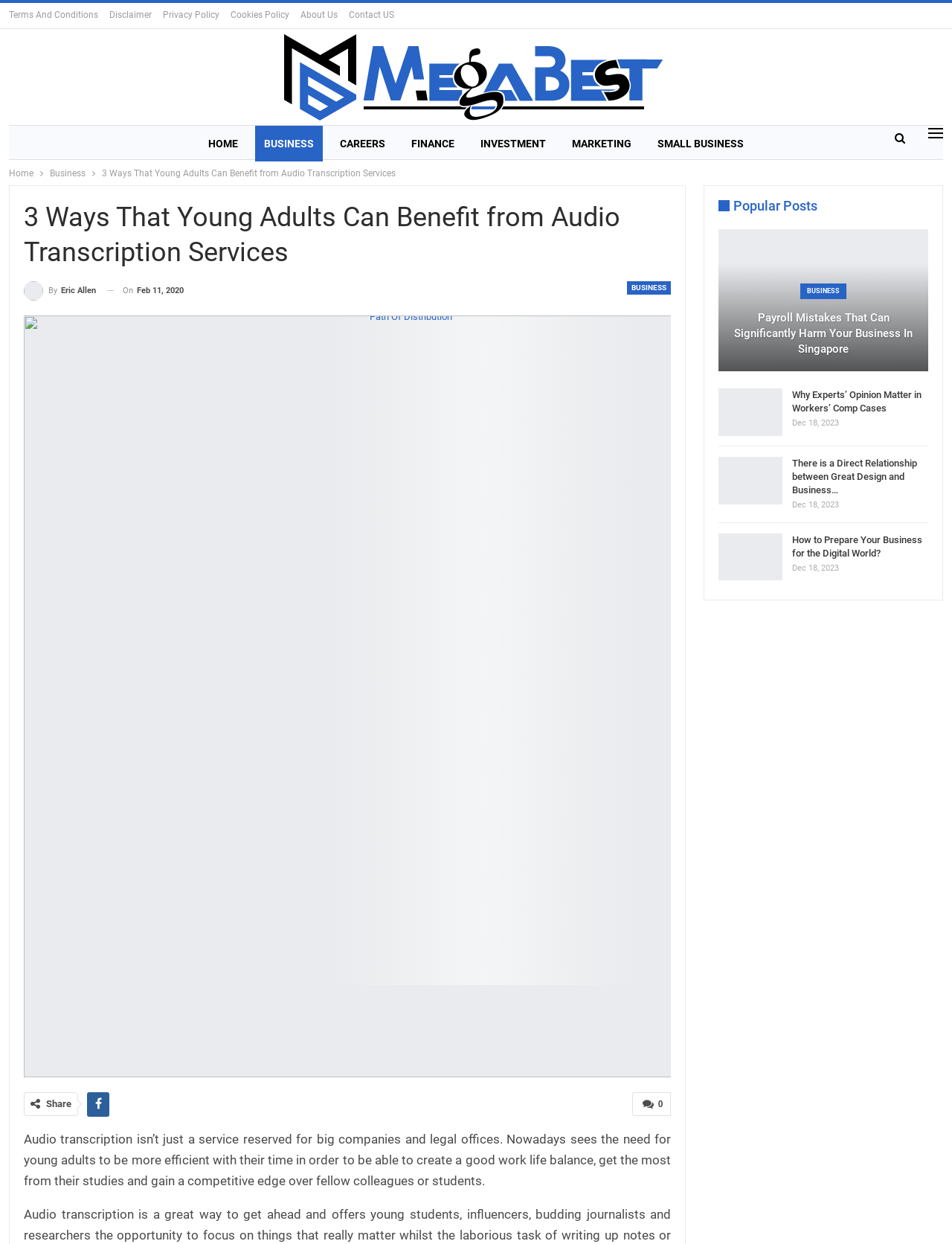What is the author of the article?
Please provide an in-depth and detailed response to the question.

The author's name is mentioned in the link 'By Eric Allen' which is located below the main heading.